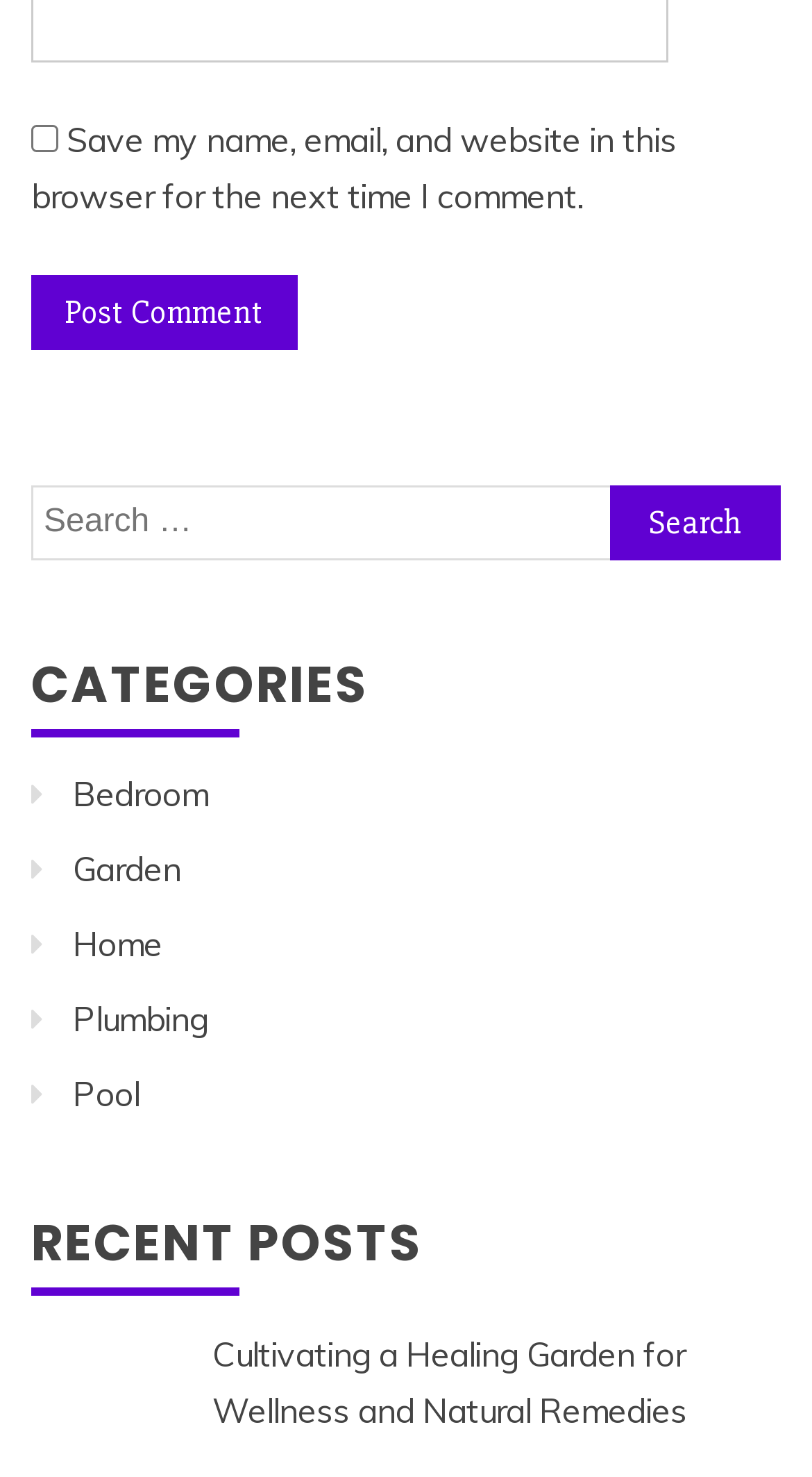Bounding box coordinates are specified in the format (top-left x, top-left y, bottom-right x, bottom-right y). All values are floating point numbers bounded between 0 and 1. Please provide the bounding box coordinate of the region this sentence describes: name="submit" value="Post Comment"

[0.038, 0.187, 0.367, 0.238]